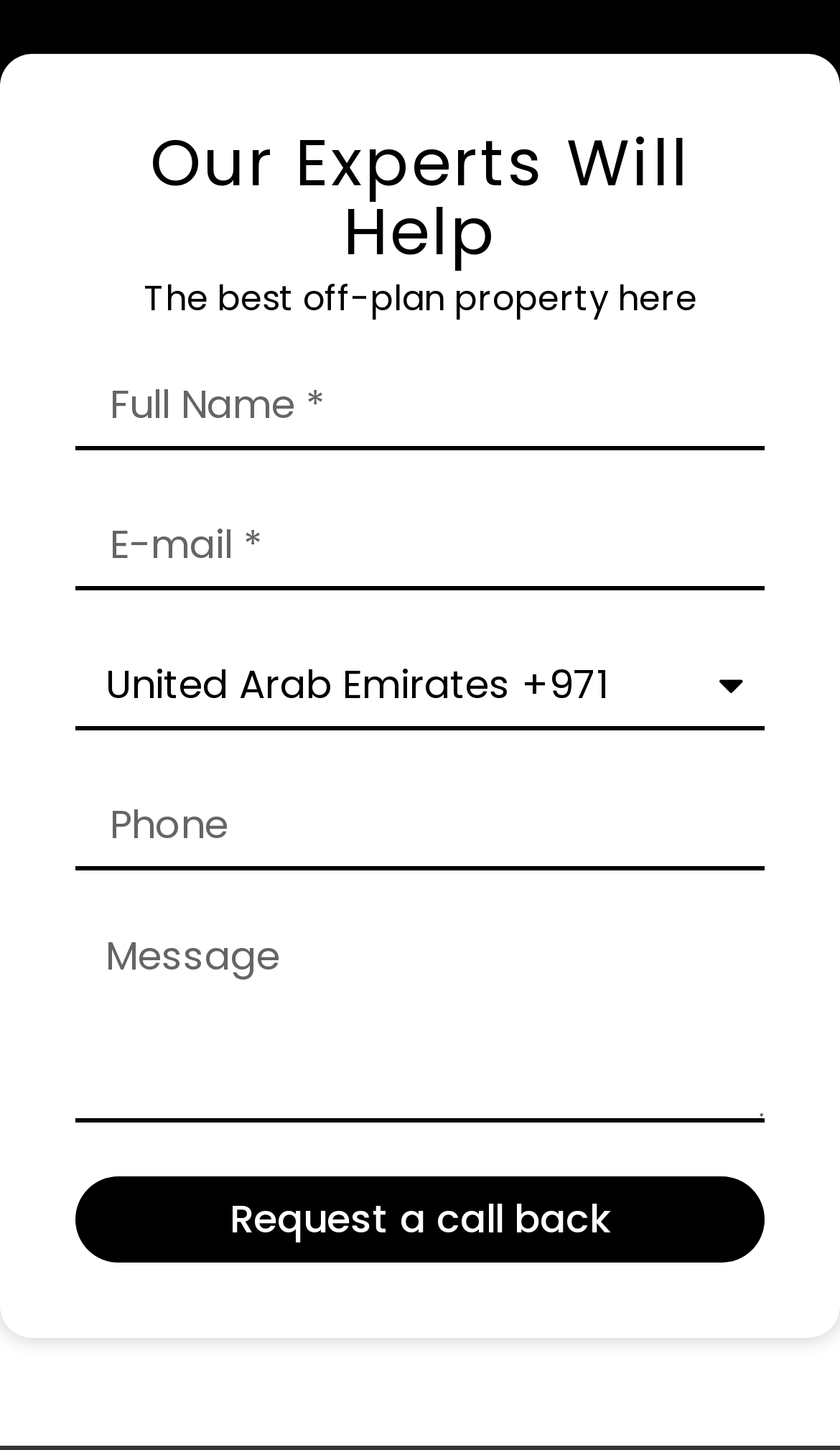How many text fields are there in the form?
From the image, respond with a single word or phrase.

4